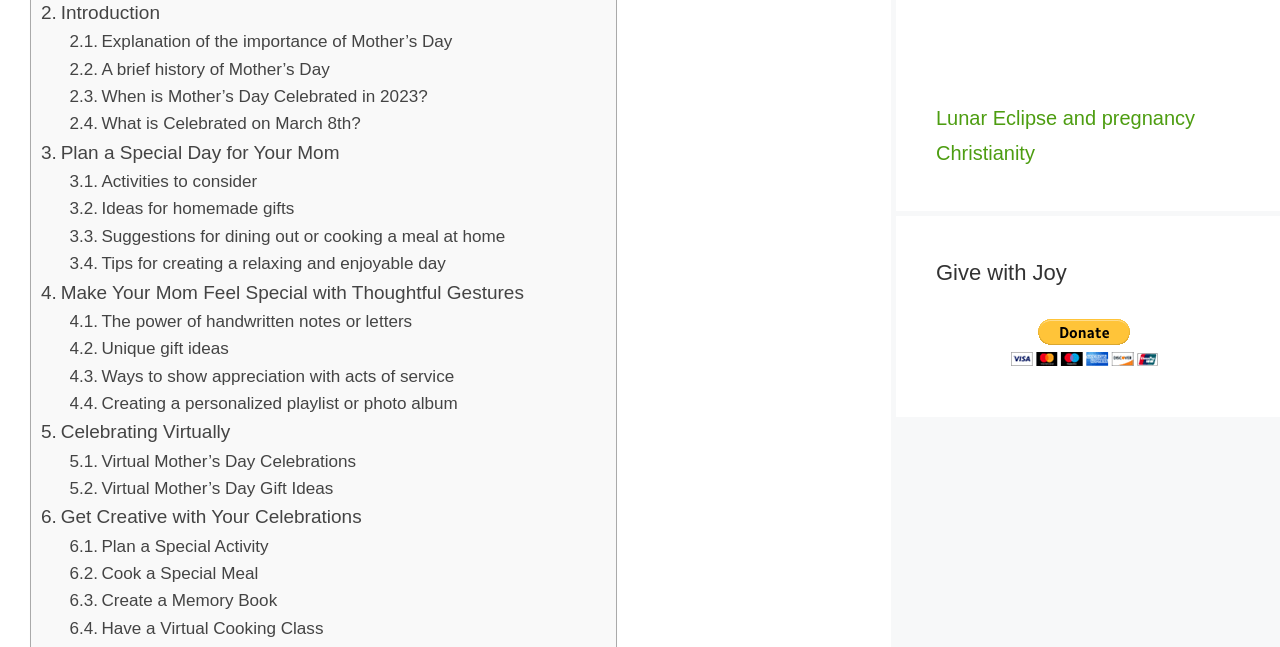Please identify the bounding box coordinates of the element's region that needs to be clicked to fulfill the following instruction: "Learn about the importance of Mother's Day". The bounding box coordinates should consist of four float numbers between 0 and 1, i.e., [left, top, right, bottom].

[0.054, 0.044, 0.353, 0.086]